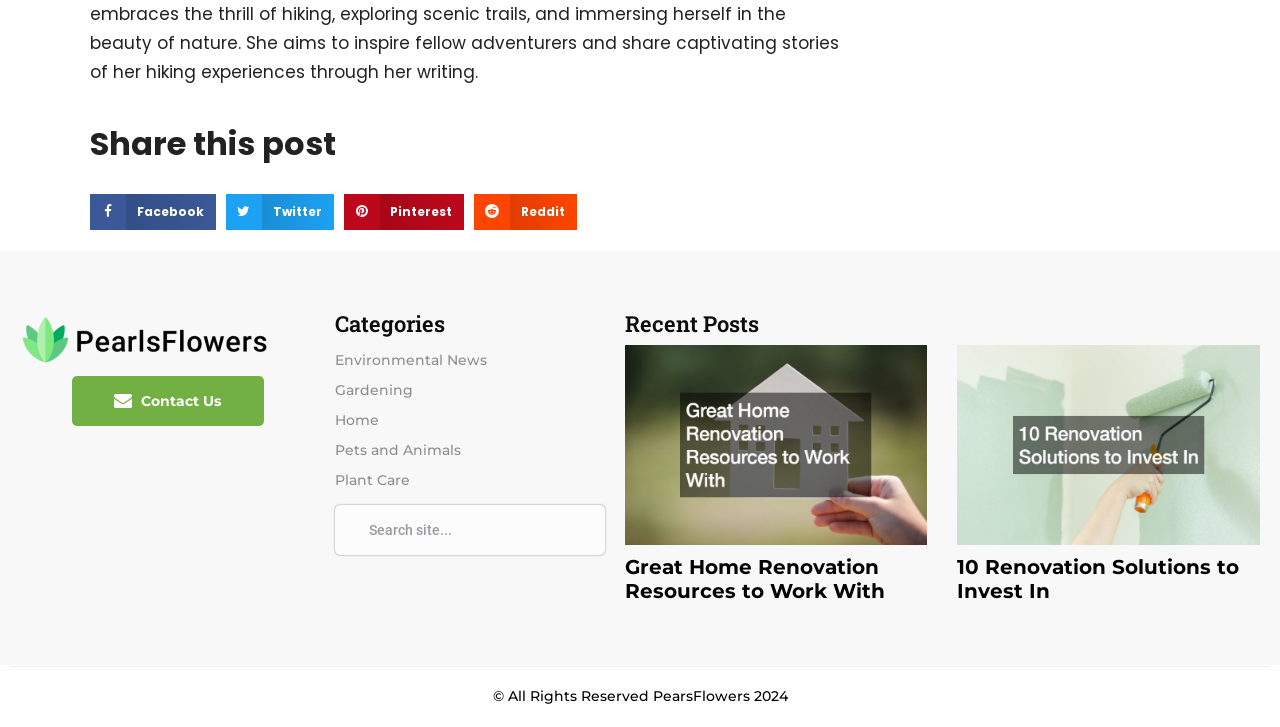What is the logo at the top left?
Answer the question with a single word or phrase, referring to the image.

PearlsFlowers logo